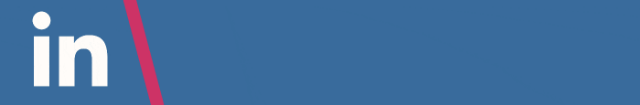Compose an extensive description of the image.

The image features the iconic logo of LinkedIn, displayed prominently against a blue background. The logo consists of the letters "in," stylized with a white font, symbolizing connectivity and professionalism. This visual serves as an invitation to engage with the platform, which is widely used for networking, career development, and professional opportunities. Below the logo, the text "Follow Us on LinkedIn" suggests a call to action, encouraging viewers to connect and explore further resources related to professional growth and community engagement.